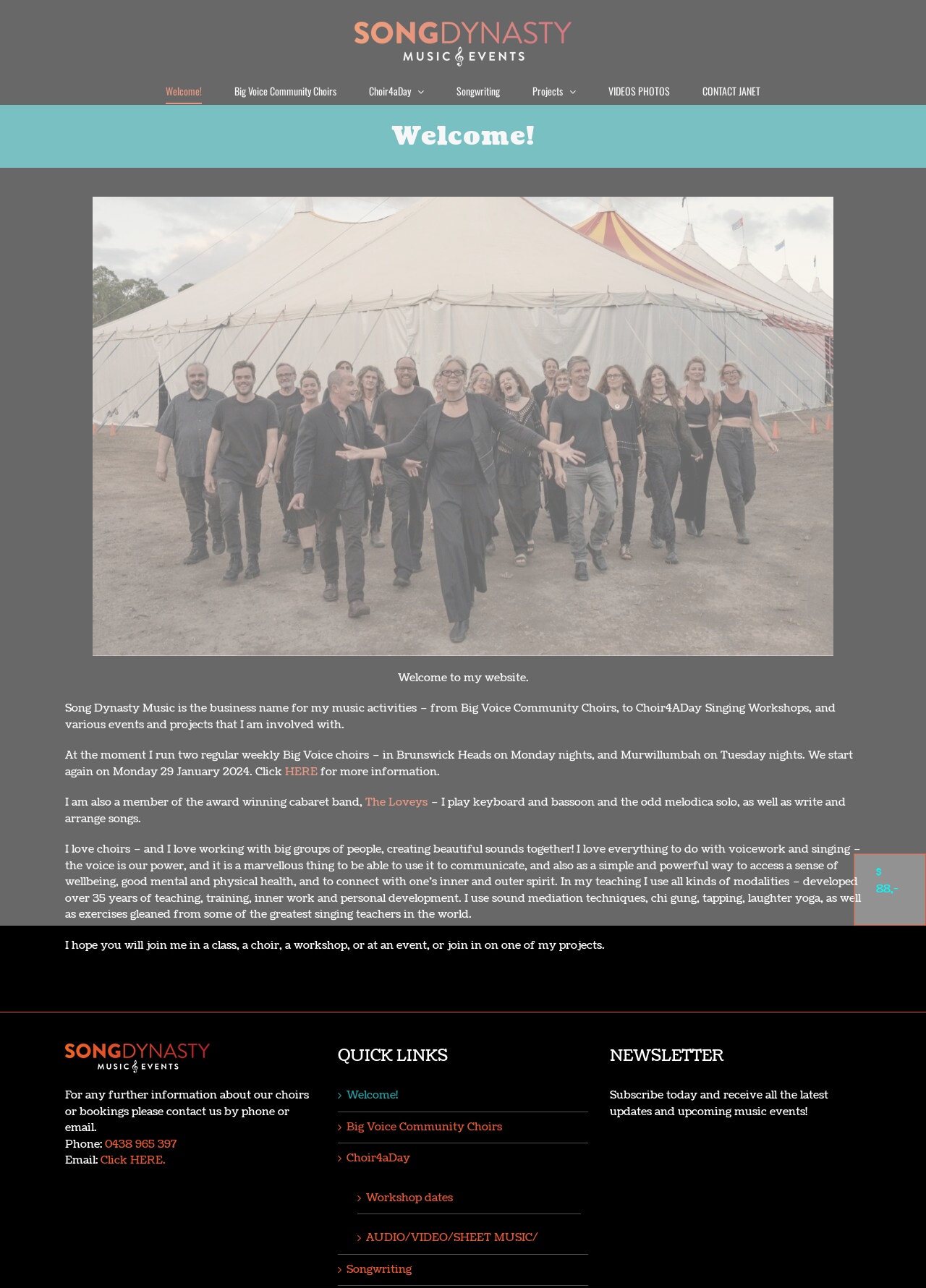Create a detailed summary of all the visual and textual information on the webpage.

The webpage is about Song Dynasty Music Events, a business based in the Byron Shire in Northern Rivers, NSW, Australia. At the top of the page, there is a logo of Song Dynasty Music, and a main menu navigation bar with links to various sections, including "Welcome!", "Big Voice Community Choirs", "Choir4aDay", "Songwriting", and more.

Below the navigation bar, there is a page title bar with a heading that reads "Welcome!". The main content area of the page is divided into several sections. The first section introduces Song Dynasty Music and its activities, including Big Voice Community Choirs, Choir4ADay singing workshops, and various events and projects.

The next section provides more information about the Big Voice Community Choirs, including the locations and dates of the choirs. There is also a link to click for more information. The page also mentions the owner's involvement in the award-winning cabaret band, The Loveys.

The following sections discuss the owner's passion for choirs and singing, as well as their teaching methods and philosophies. There is also an invitation to join a class, choir, workshop, or event, or to participate in one of the projects.

Towards the bottom of the page, there is a section with contact information, including a phone number and an email link. There is also a "QUICK LINKS" section with links to various parts of the website, such as "Welcome!", "Big Voice Community Choirs", and "Songwriting". Additionally, there is a "NEWSLETTER" section where visitors can subscribe to receive updates and upcoming music events.

At the very bottom of the page, there is a generic element with a price of "$ 88,-" and a link to go back to the top of the page.